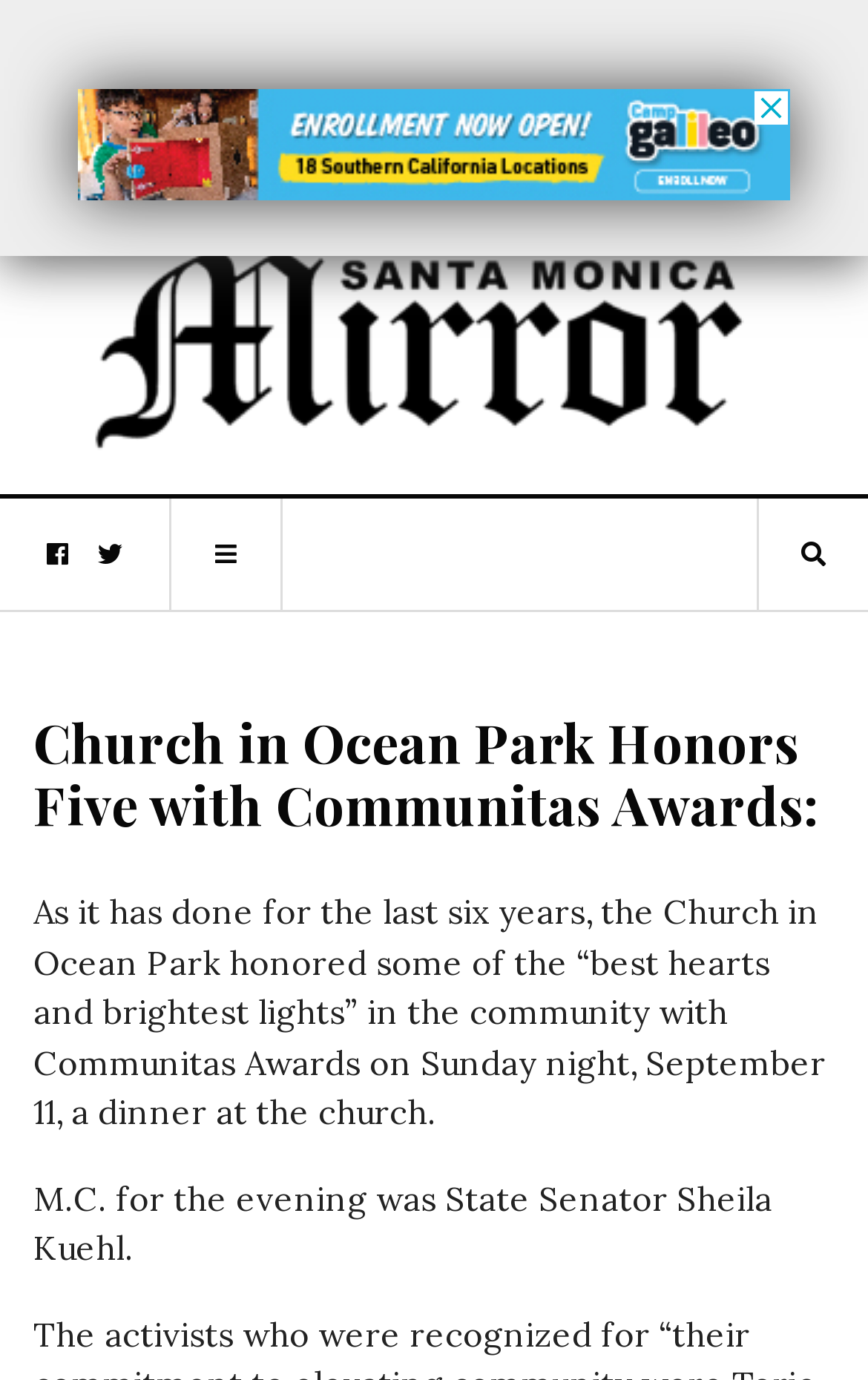Please determine the primary heading and provide its text.

Church in Ocean Park Honors Five with Communitas Awards: